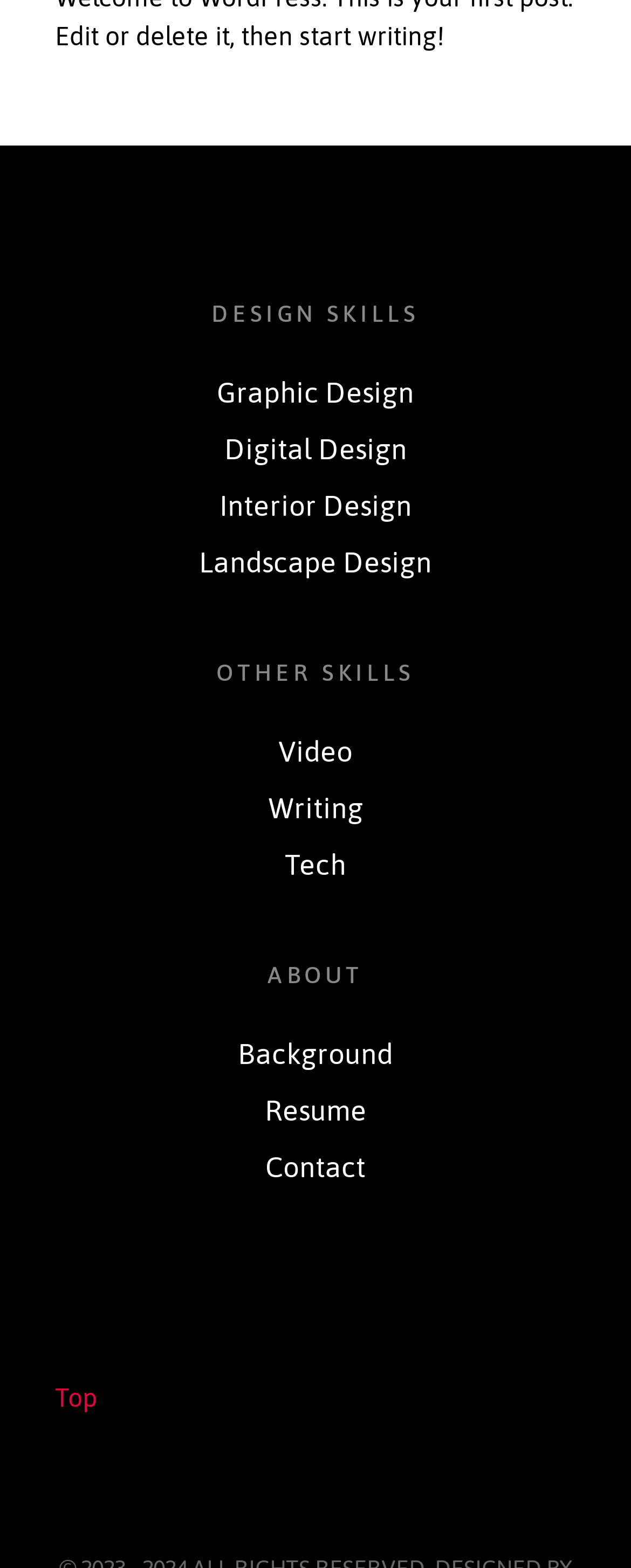Identify the bounding box coordinates of the HTML element based on this description: "Tech".

[0.451, 0.542, 0.549, 0.562]